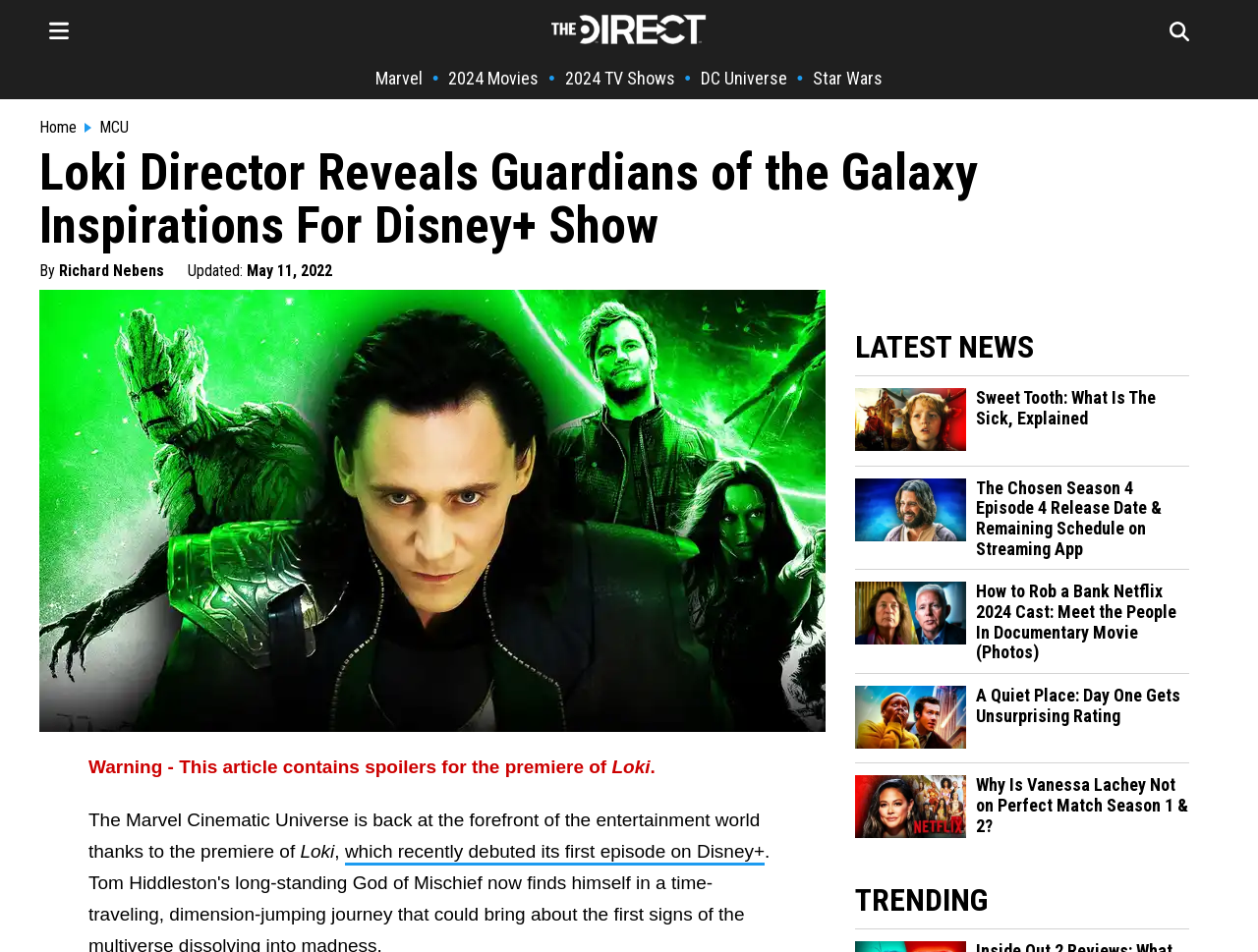Construct a thorough caption encompassing all aspects of the webpage.

The webpage is about an article discussing the inspirations behind the Disney+ show Loki, specifically how Guardians of the Galaxy was one of the inspirations. 

At the top of the page, there is a logo image on the left and a navigation menu on the right, which includes links to "The Direct Homepage", "Marvel", "2024 Movies", "2024 TV Shows", "DC Universe", and "Star Wars". 

Below the navigation menu, there is a large heading that reads "Loki Director Reveals Guardians of the Galaxy Inspirations For Disney+ Show". 

To the right of the heading, there is a byline that reads "By Richard Nebens" and an updated timestamp that reads "May 11, 2022". 

Below the byline, there is a large image related to Loki and Guardians of the Galaxy. 

The main article text begins below the image, warning readers of spoilers for the premiere of Loki. The text discusses the Marvel Cinematic Universe and the premiere of Loki on Disney+. 

On the right side of the page, there is a section labeled "LATEST NEWS" that lists several news articles with links and accompanying images. The articles include "Sweet Tooth: What Is The Sick, Explained", "The Chosen Season 4 Episode 4 Release Date & Remaining Schedule on Streaming App", "How to Rob a Bank Netflix 2024 Cast: Meet the People In Documentary Movie (Photos)", "A Quiet Place: Day One Gets Unsurprising Rating", and "Why Is Vanessa Lachey Not on Perfect Match Season 1 & 2?". 

Below the "LATEST NEWS" section, there is a "TRENDING" section that likely lists popular or trending articles, but the specific content is not provided.